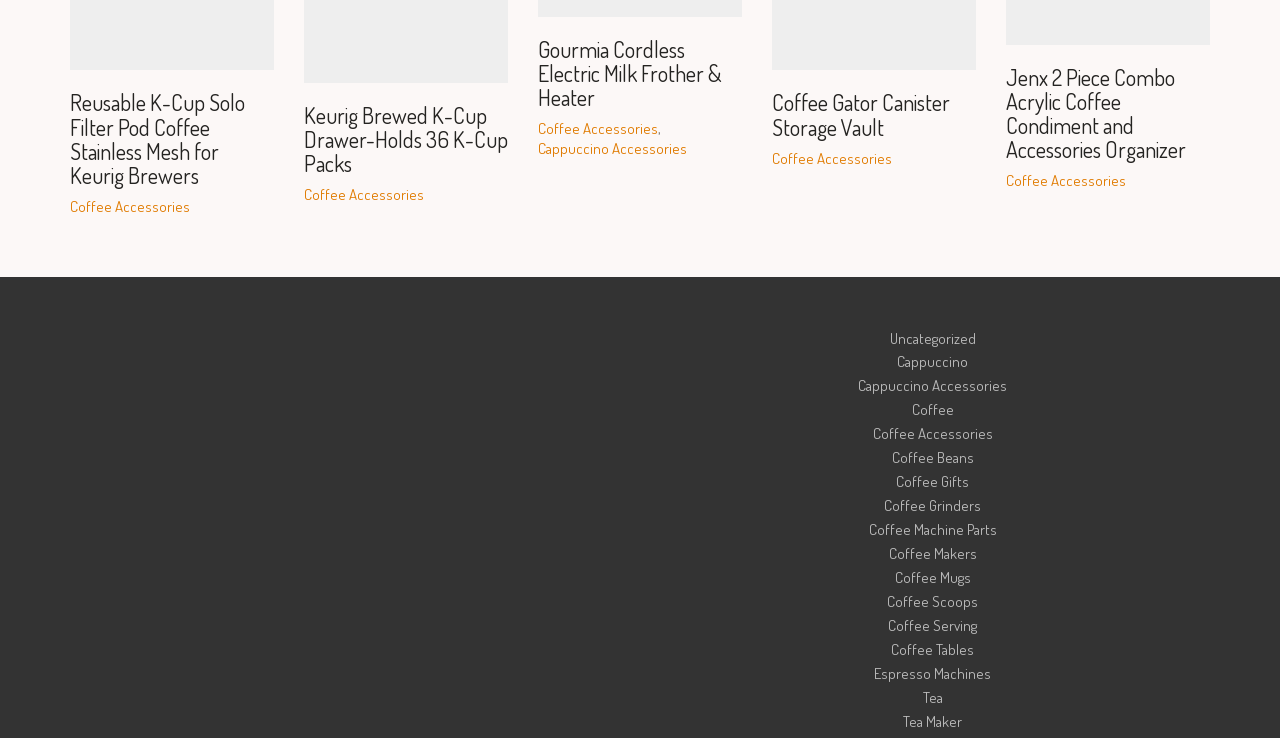What is the product category of the first item?
Please answer using one word or phrase, based on the screenshot.

Coffee Accessories